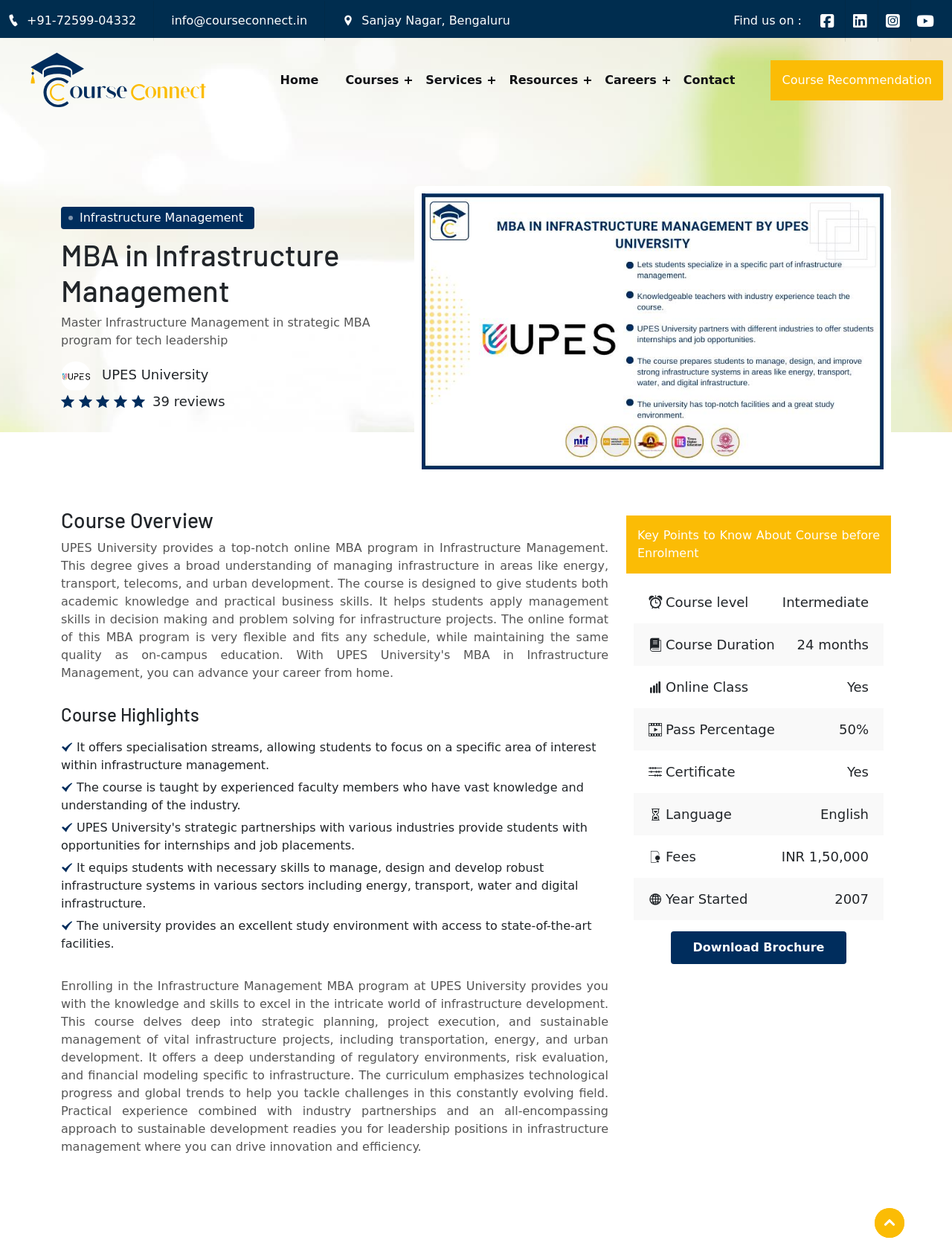What is the name of the university offering the MBA program?
Please provide a comprehensive and detailed answer to the question.

The university name is mentioned in the webpage as 'UPES University' with an image of the university logo, indicating that the MBA program is offered by this university.